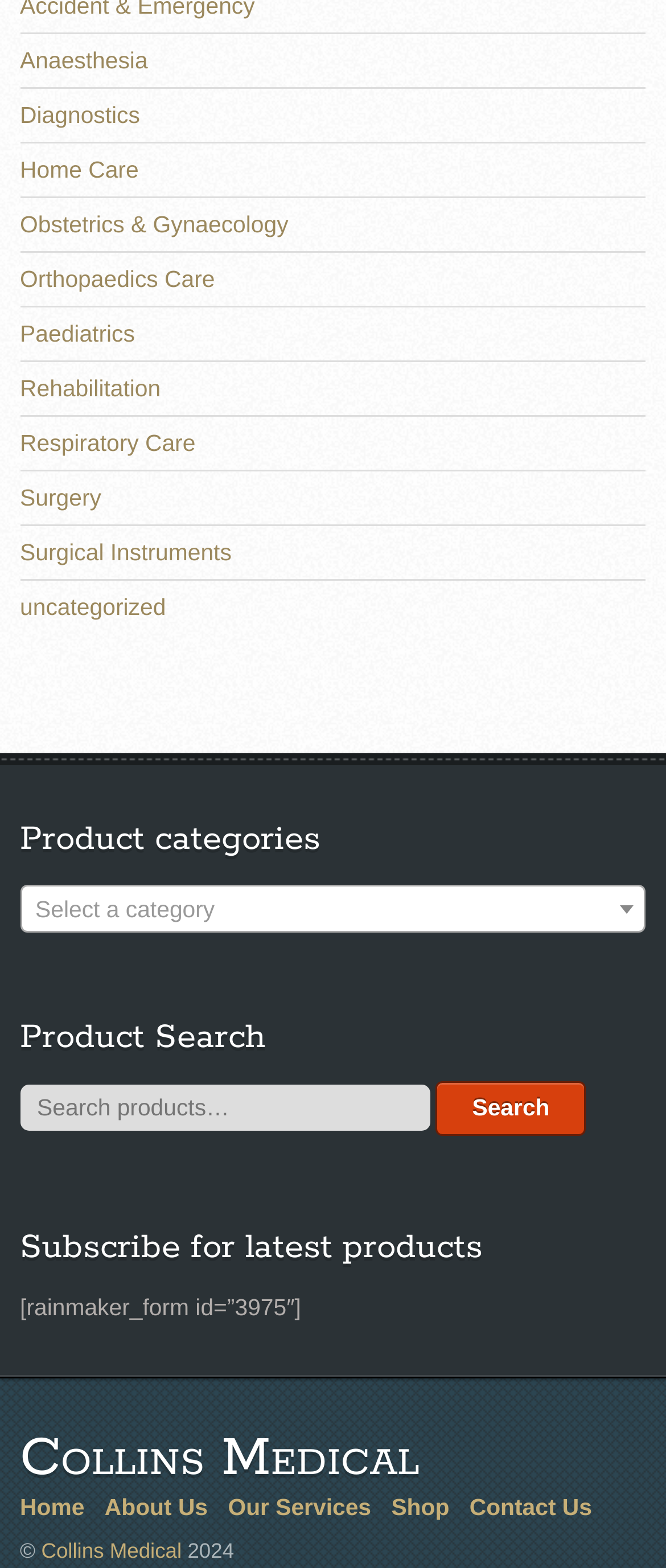What is the name of the company?
Could you please answer the question thoroughly and with as much detail as possible?

The company name 'Collins Medical' is mentioned as a link at the bottom of the webpage, and it is also mentioned in the footer section with a copyright symbol, indicating that it is the owner of the webpage.